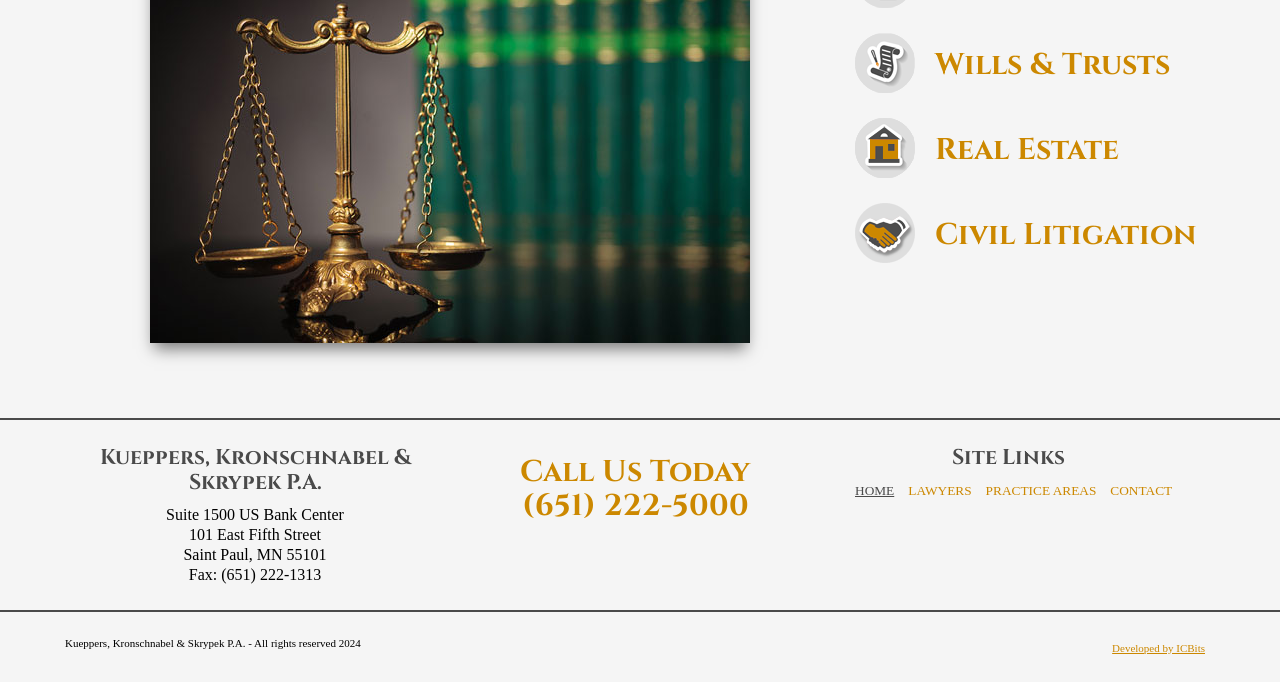Locate the UI element described by HOME in the provided webpage screenshot. Return the bounding box coordinates in the format (top-left x, top-left y, bottom-right x, bottom-right y), ensuring all values are between 0 and 1.

[0.668, 0.708, 0.699, 0.73]